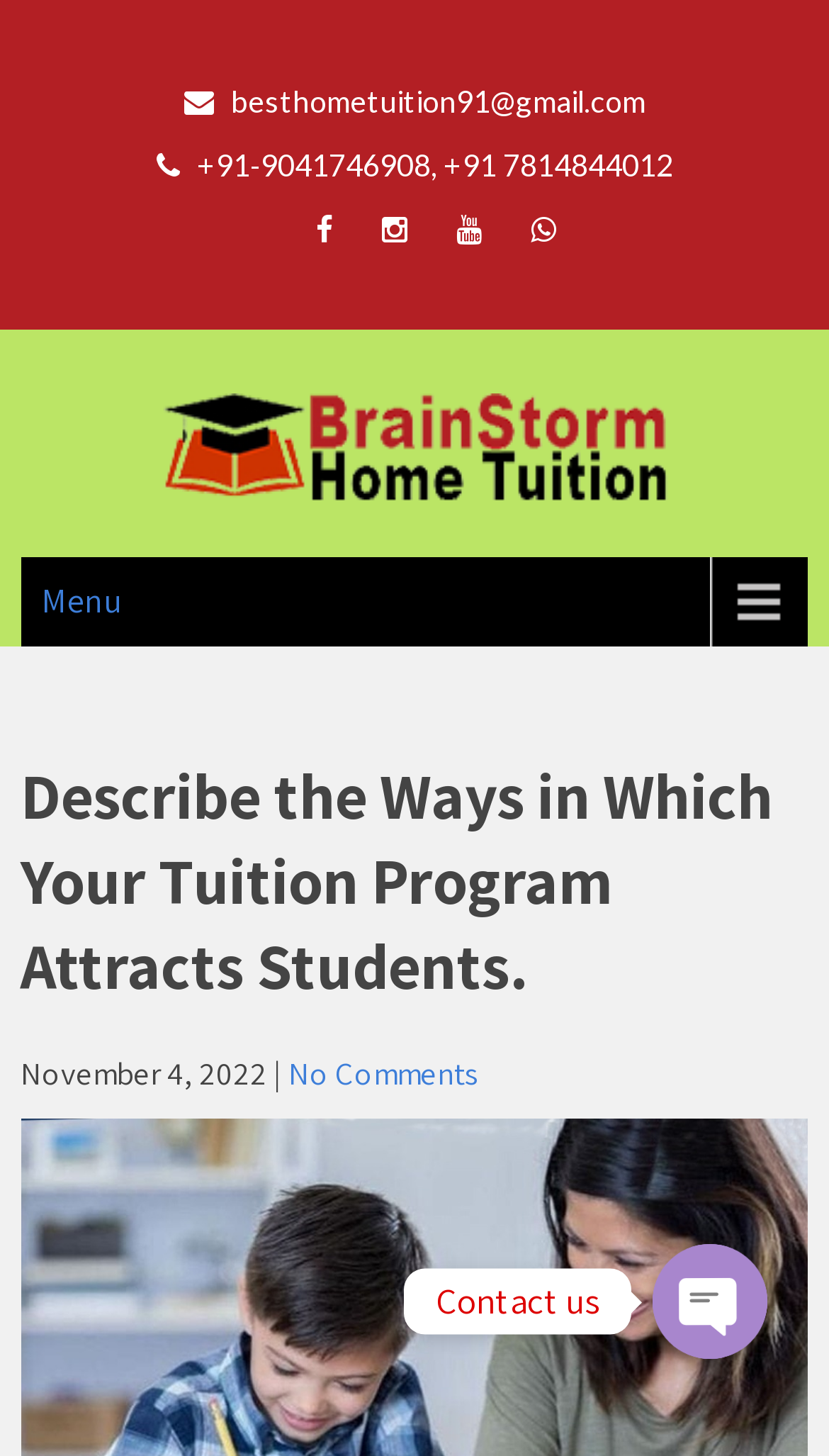What is the purpose of the button on the bottom right of the webpage?
Look at the screenshot and provide an in-depth answer.

I found the purpose of the button by looking at the button element with the text 'Open chaty' which has a bounding box of [0.787, 0.854, 0.926, 0.933]. The text suggests that the button is used to open a chat or start a conversation.